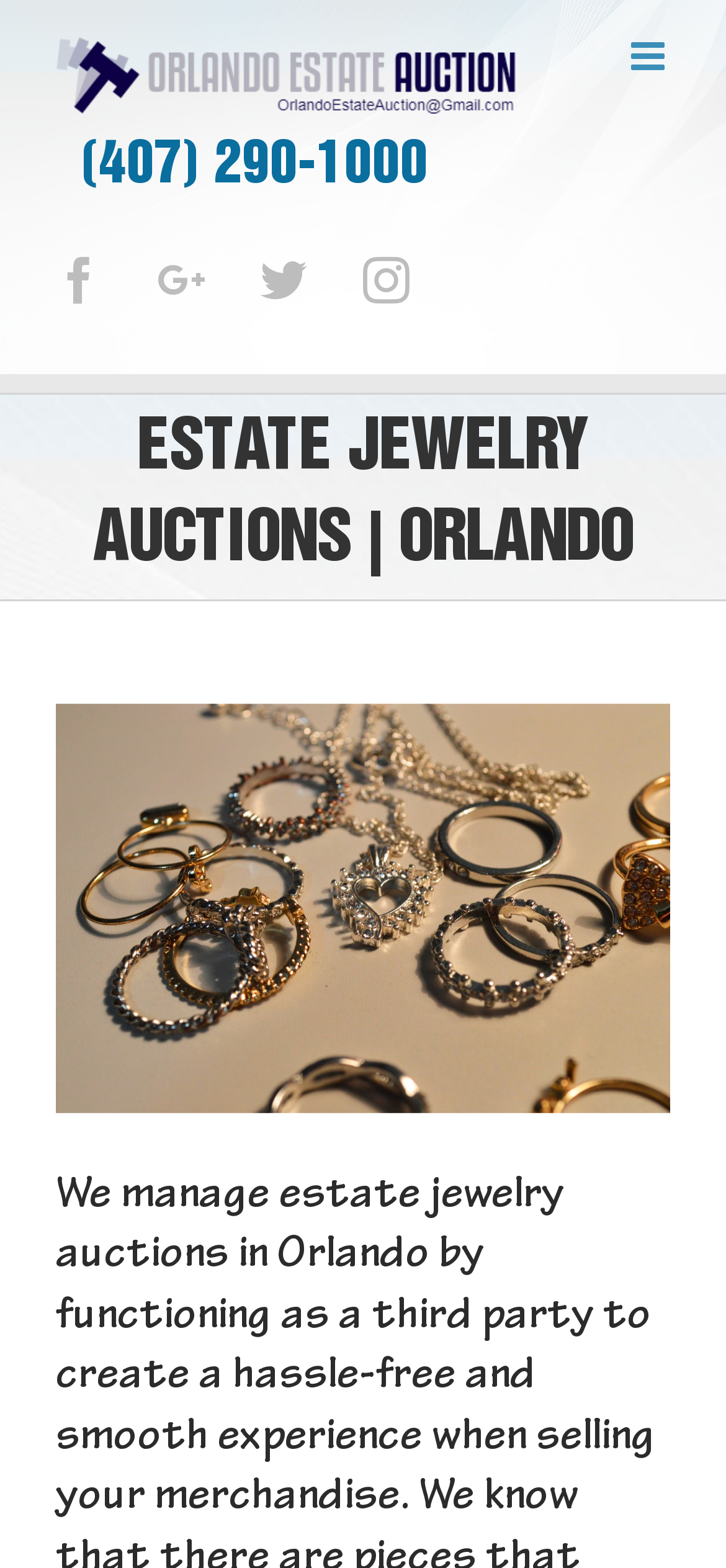Answer this question in one word or a short phrase: What type of auction does Orlando Estate Auction handle?

Estate jewelry auctions